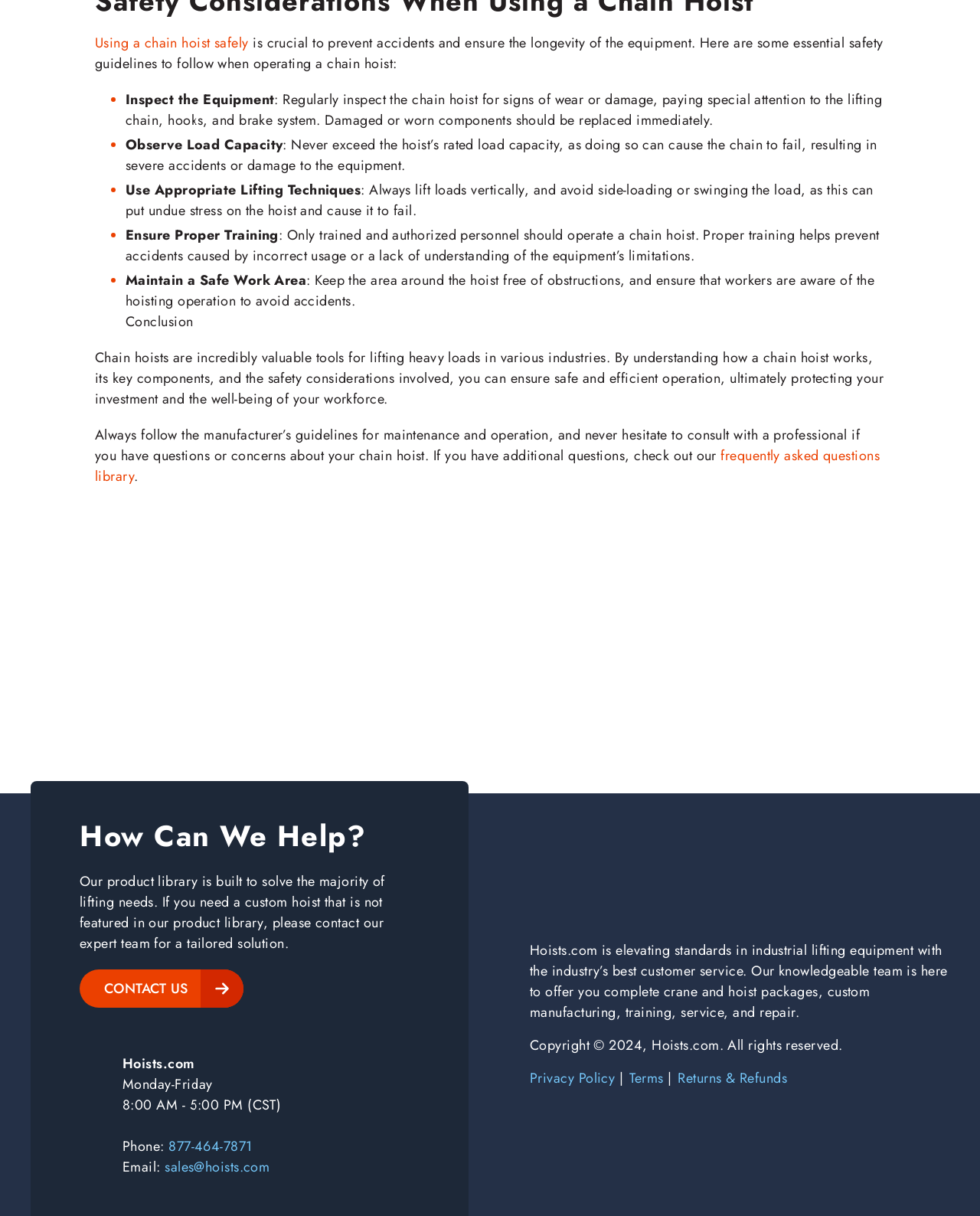Who should operate a chain hoist?
Provide a fully detailed and comprehensive answer to the question.

The webpage emphasizes the importance of proper training for operating a chain hoist. It states that only trained and authorized personnel should operate a chain hoist, as this helps prevent accidents caused by incorrect usage or a lack of understanding of the equipment's limitations.